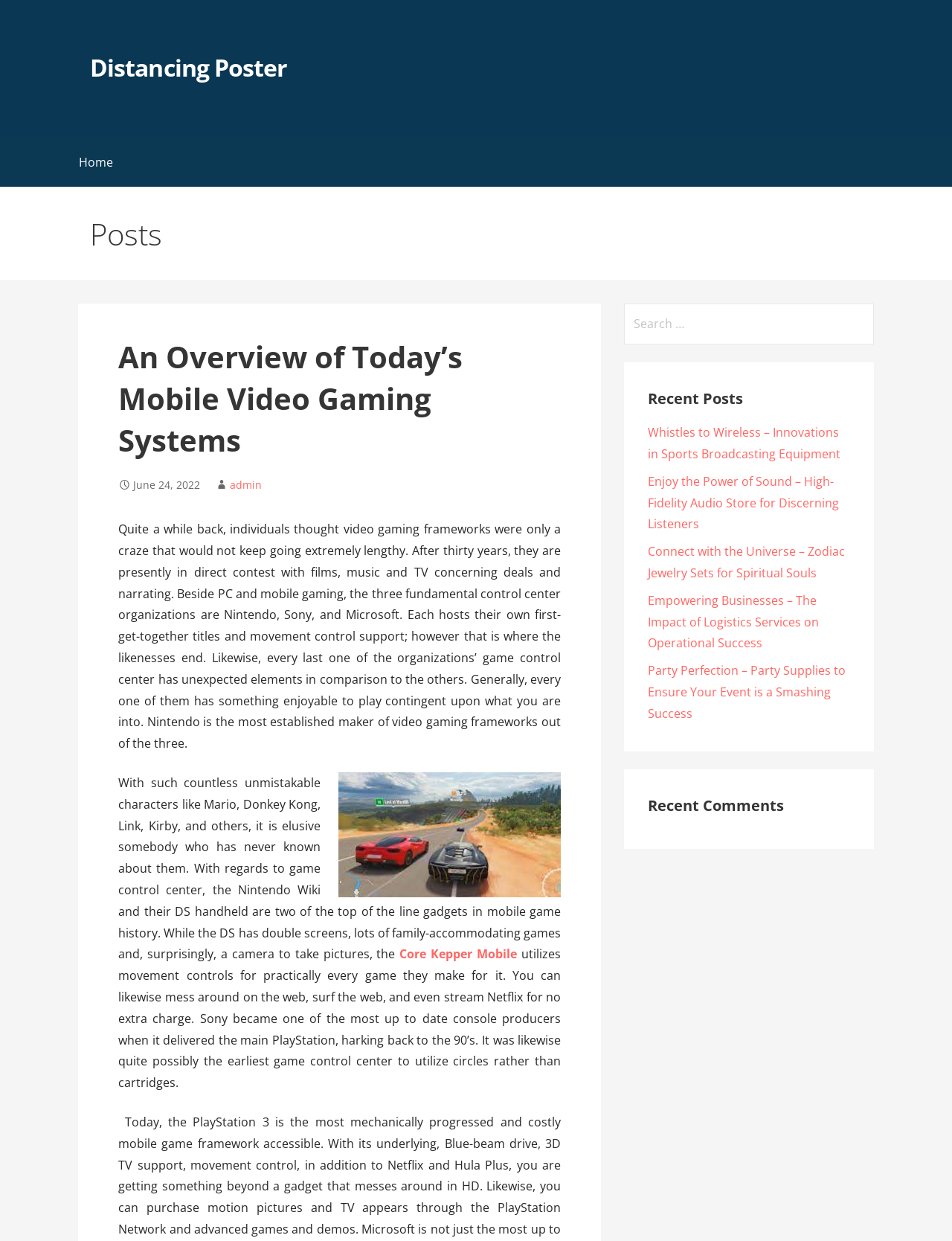Kindly determine the bounding box coordinates for the area that needs to be clicked to execute this instruction: "Read the post 'An Overview of Today’s Mobile Video Gaming Systems'".

[0.124, 0.271, 0.589, 0.371]